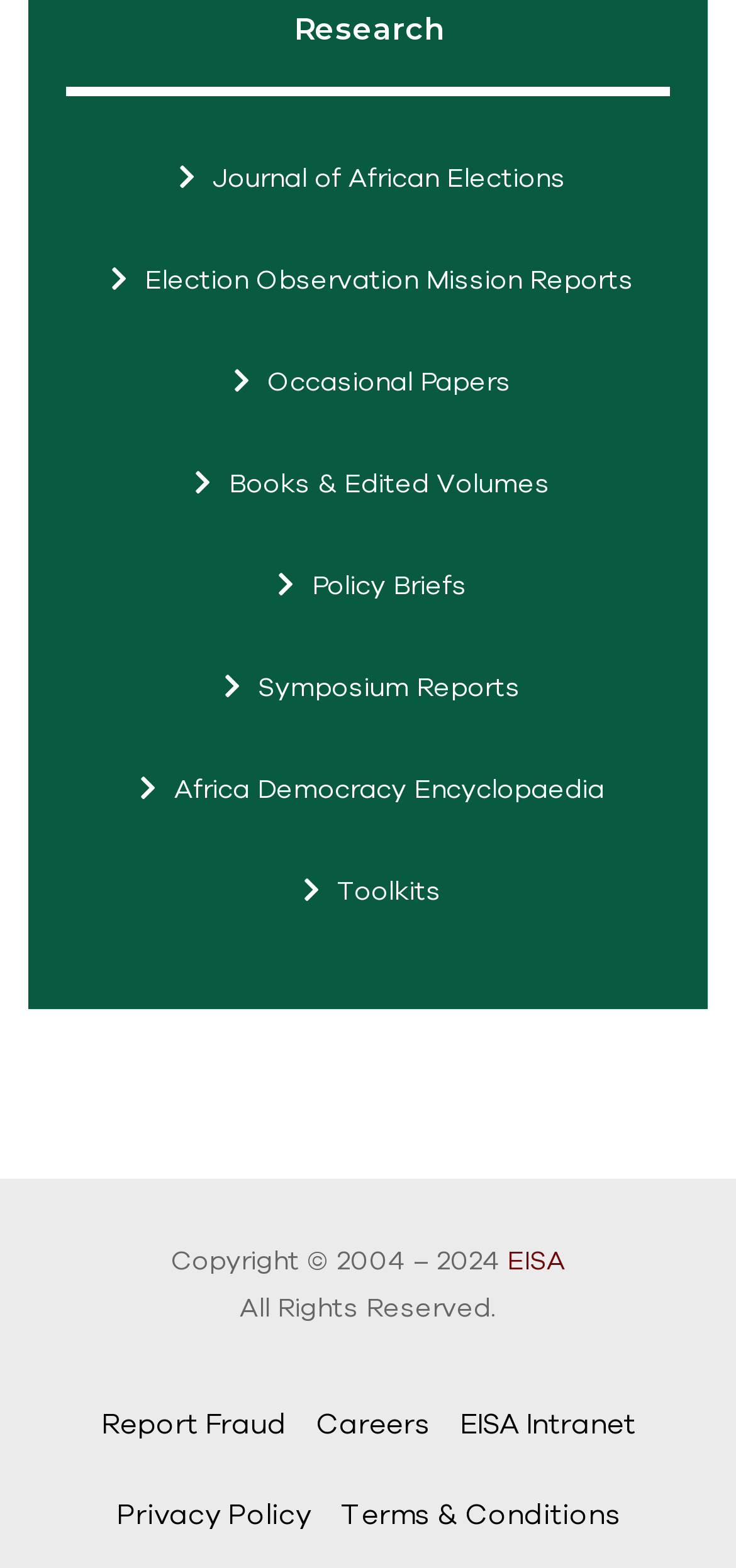Give the bounding box coordinates for the element described as: "Careers".

[0.429, 0.879, 0.583, 0.937]